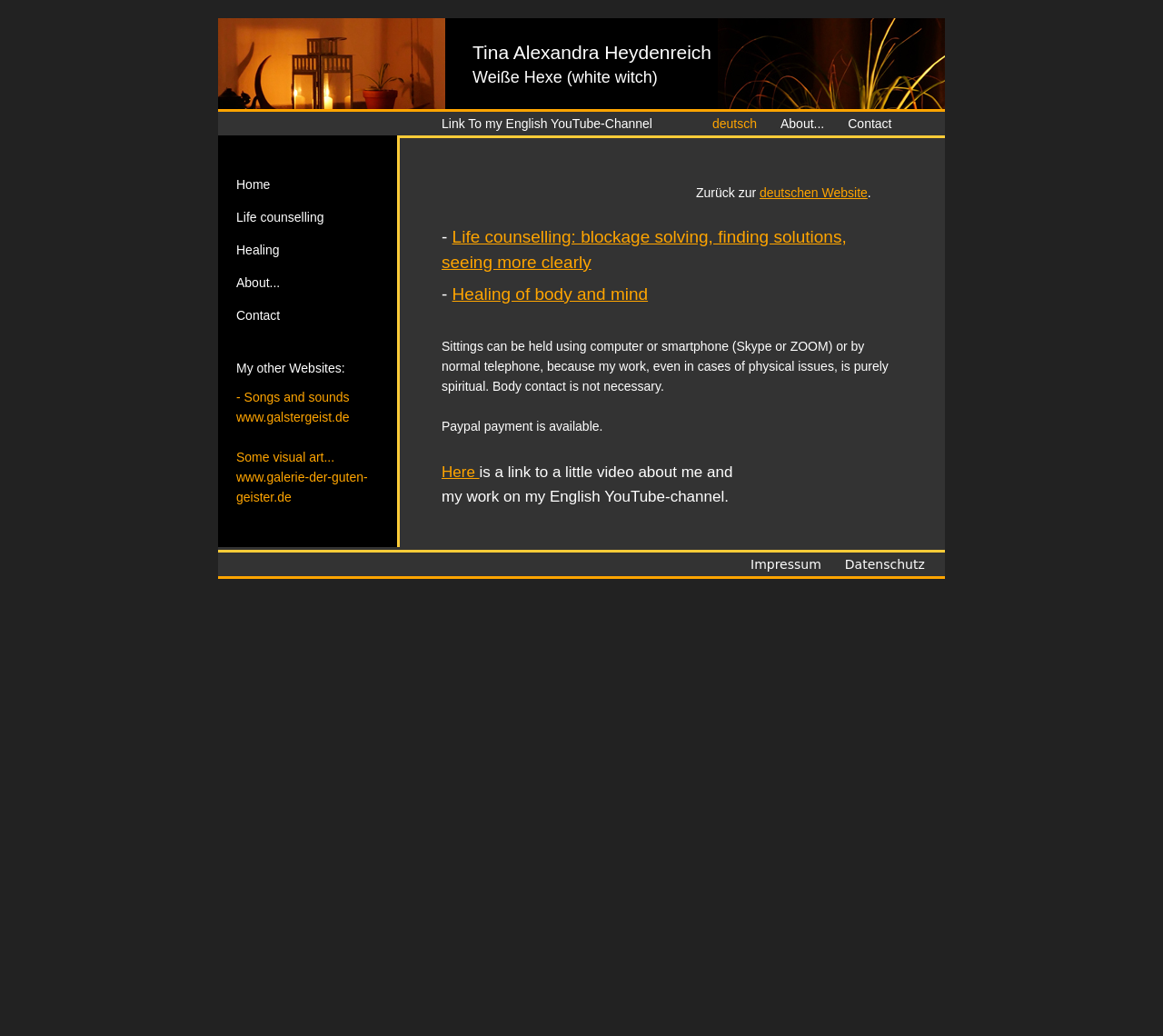Determine the bounding box coordinates for the HTML element described here: "Here".

[0.38, 0.447, 0.412, 0.464]